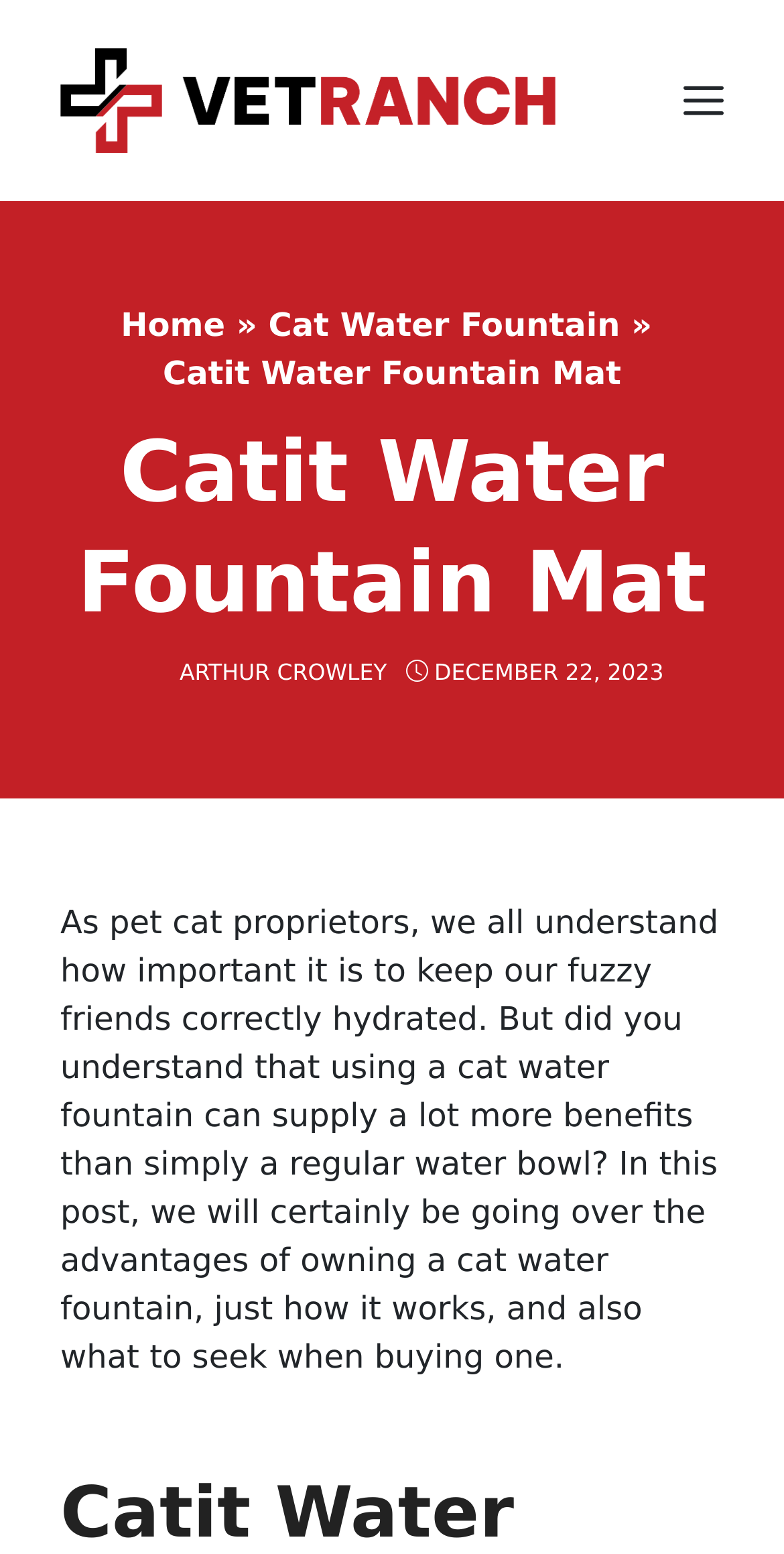When was the current article published?
Examine the image and give a concise answer in one word or a short phrase.

DECEMBER 22, 2023